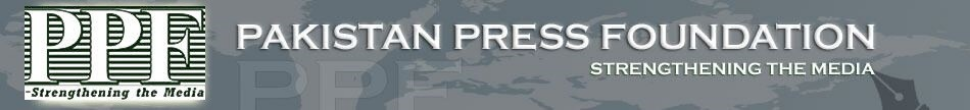Respond to the question below with a single word or phrase:
What is the goal of the Pakistan Press Foundation in supporting journalists?

A stronger, more independent media landscape